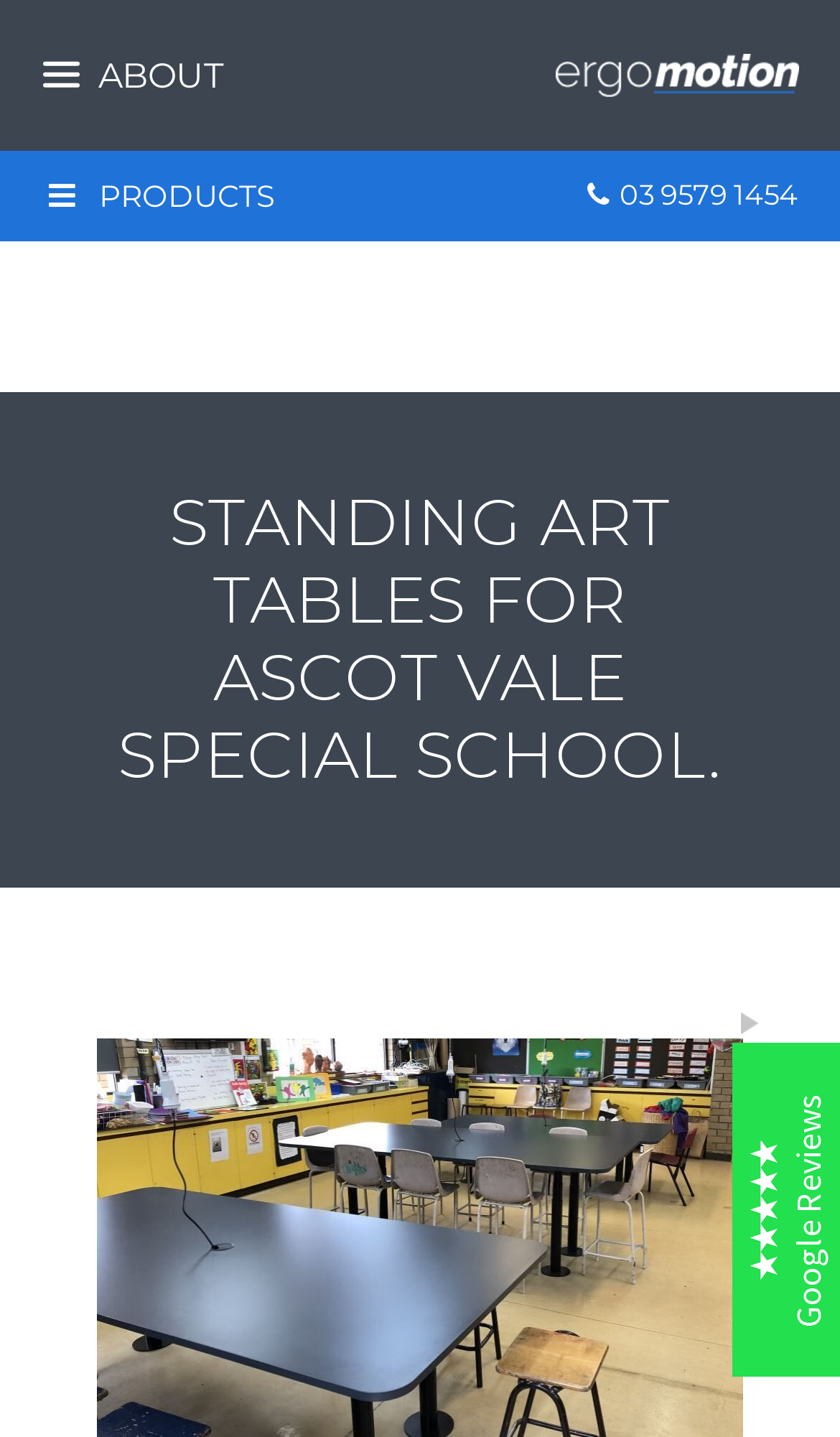Give a detailed explanation of the elements present on the webpage.

The webpage is about Ergomotion Standing Art Tables, specifically for Ascot Vale Special School. At the top, there are navigation links, including "PRODUCTS", "ABOUT", and a mobile logo. The "ABOUT" link has a corresponding heading element with the same text.

Below the navigation links, there is a prominent heading that reads "STANDING ART TABLES FOR ASCOT VALE SPECIAL SCHOOL." This heading is centered and takes up most of the width of the page.

On the left side of the page, there are several customer reviews. These reviews include headings with the names "Janette Clarke" and "Nickel", along with their respective review dates. The reviews themselves are brief, with one praising a person named Guy and another without a visible review text.

On the right side of the page, near the bottom, there is a section with a "Google Reviews" label. This section likely displays the overall rating and number of reviews, which is 261 in this case.

There is also an image of the mobile logo, which is located near the top-right corner of the page.